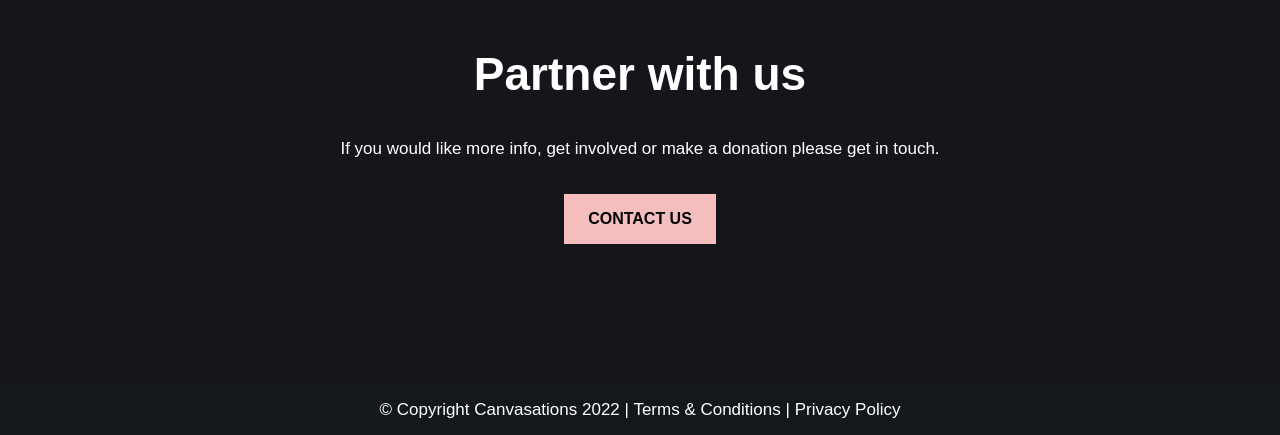Please reply to the following question with a single word or a short phrase:
What are the two policies linked at the bottom?

Terms & Conditions, Privacy Policy